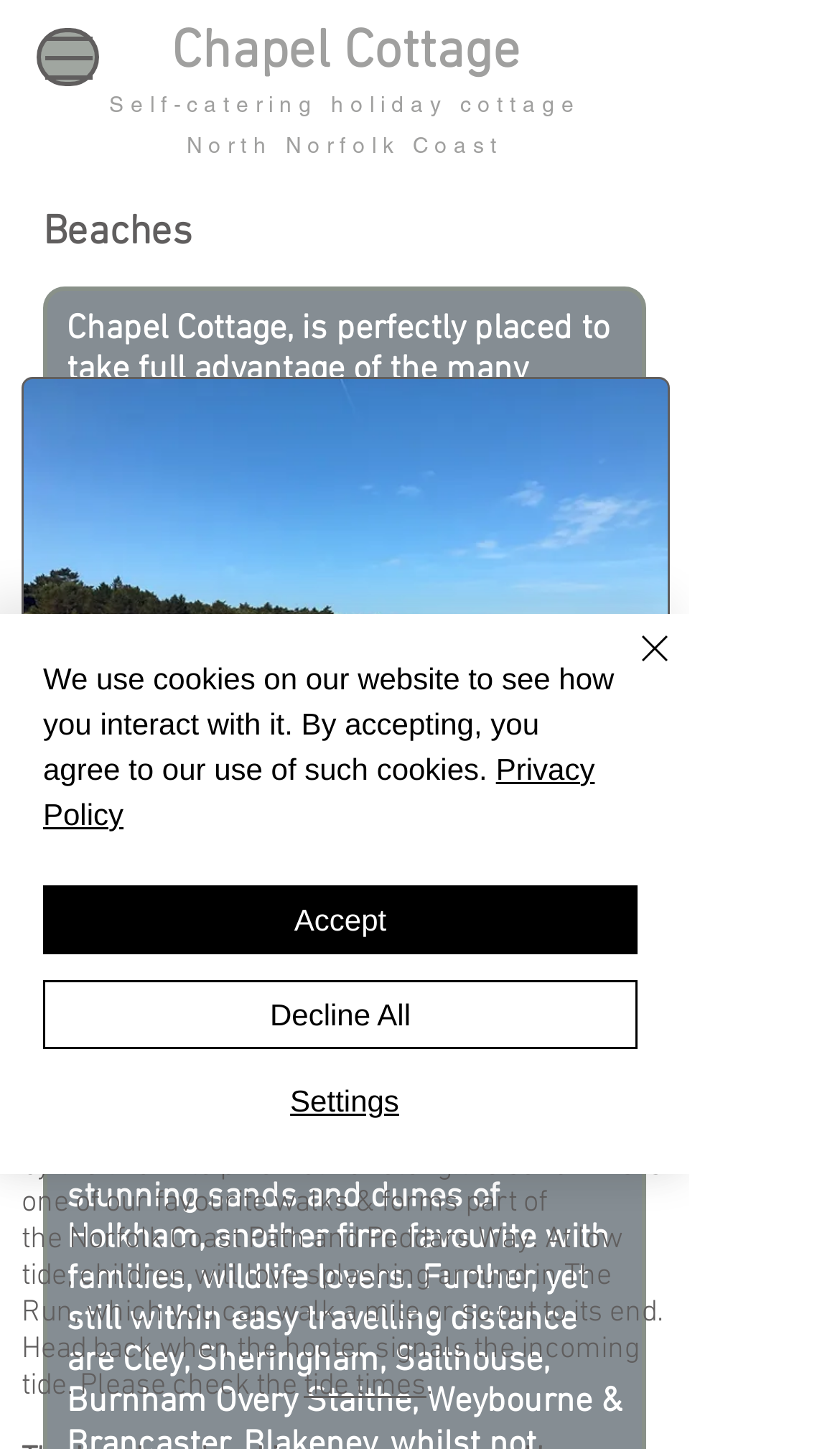Based on the visual content of the image, answer the question thoroughly: What can be accessed on foot or bike from Chapel Cottage?

The meta description of the webpage mentions that the saltmarshes of Warham and Stiffkey can be accessed on foot or bike from Chapel Cottage, which suggests that these saltmarshes are nearby and can be reached using these modes of transportation.